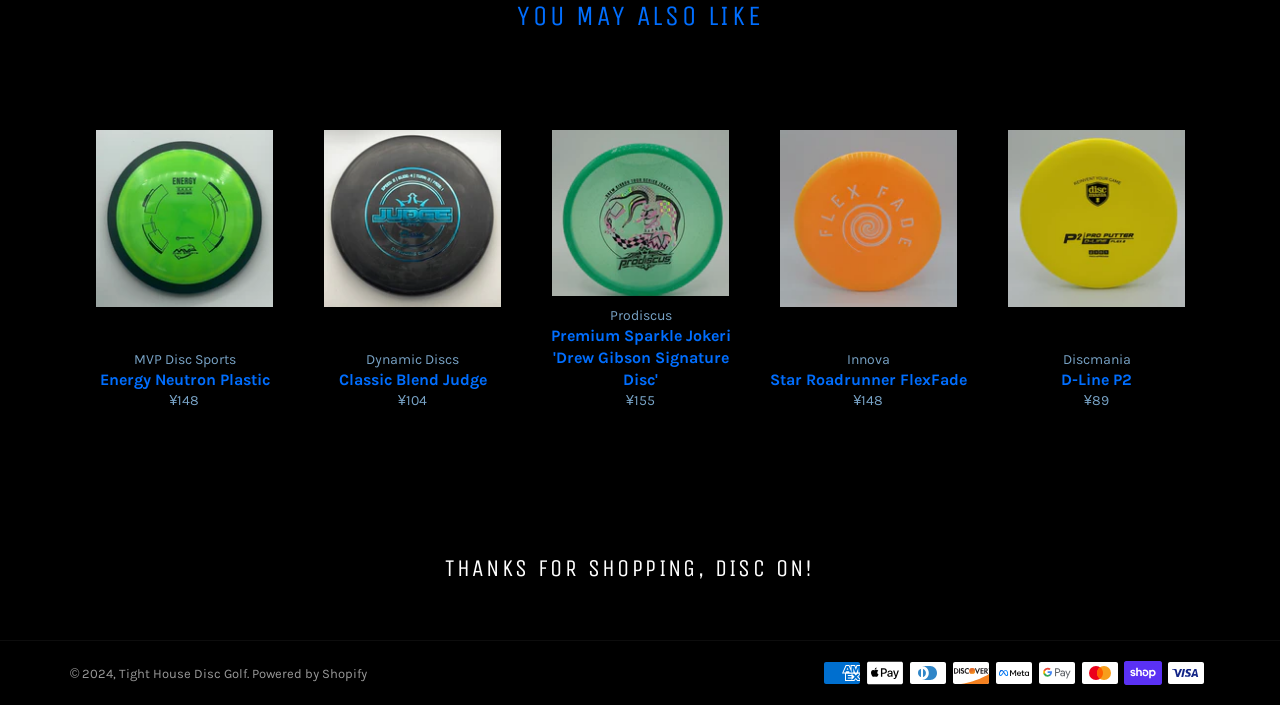How many discs are shown on the page?
Carefully analyze the image and provide a detailed answer to the question.

There are 5 discs shown on the page, each with a link element and an image element: Energy Neutron Plastic MVP Disc, Classic Blend Judge, Premium Sparkle Jokeri 'Drew Gibson Signature Disc', Star Roadrunner FlexFade, and D-Line P2.